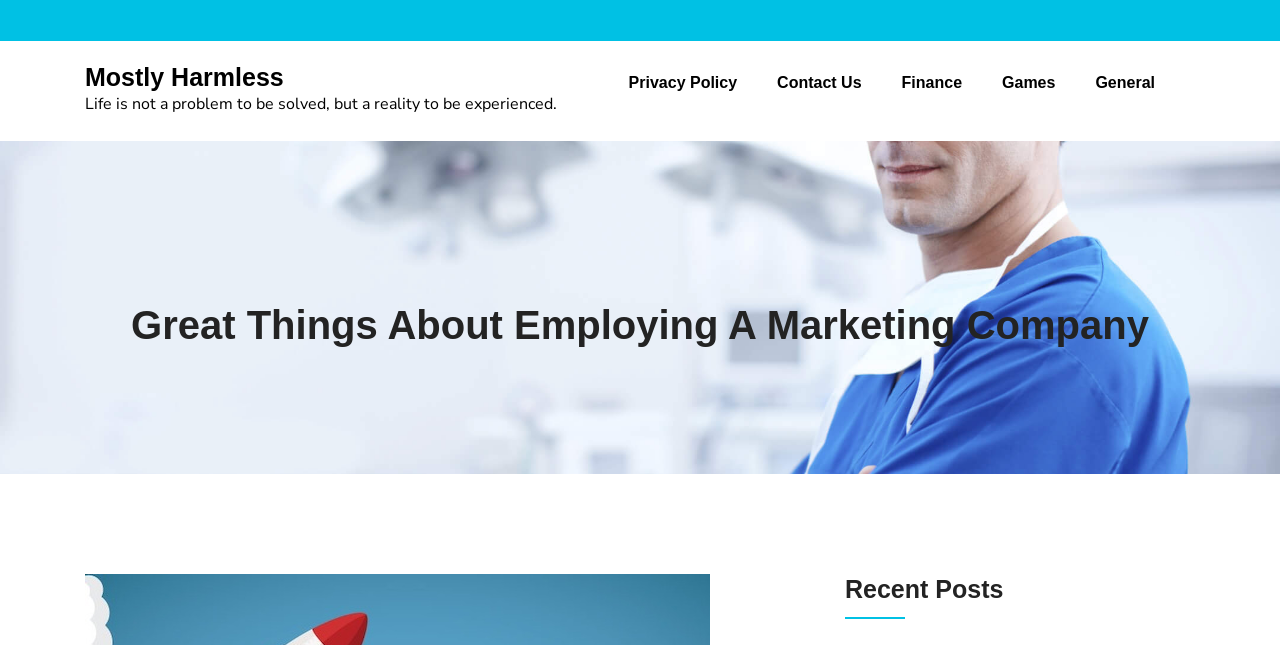Provide a comprehensive caption for the webpage.

The webpage is about "Great Things About Employing A Marketing Company" and is part of the "Mostly Harmless" website. At the top left, there is a link to the website's main page with the tagline "Life is not a problem to be solved, but a reality to be experienced." Below this, there is a heading with the website's name, "Mostly Harmless".

On the top right, there are several links to other pages, including "Privacy Policy", "Contact Us", "Finance", "Games", and "General". These links are aligned horizontally and are positioned near the top of the page.

The main content of the page is headed by a title "Great Things About Employing A Marketing Company", which is a clickable link. Below this title, there is a section labeled "Recent Posts", which is likely a list of articles or blog posts. This section is positioned near the bottom of the page.